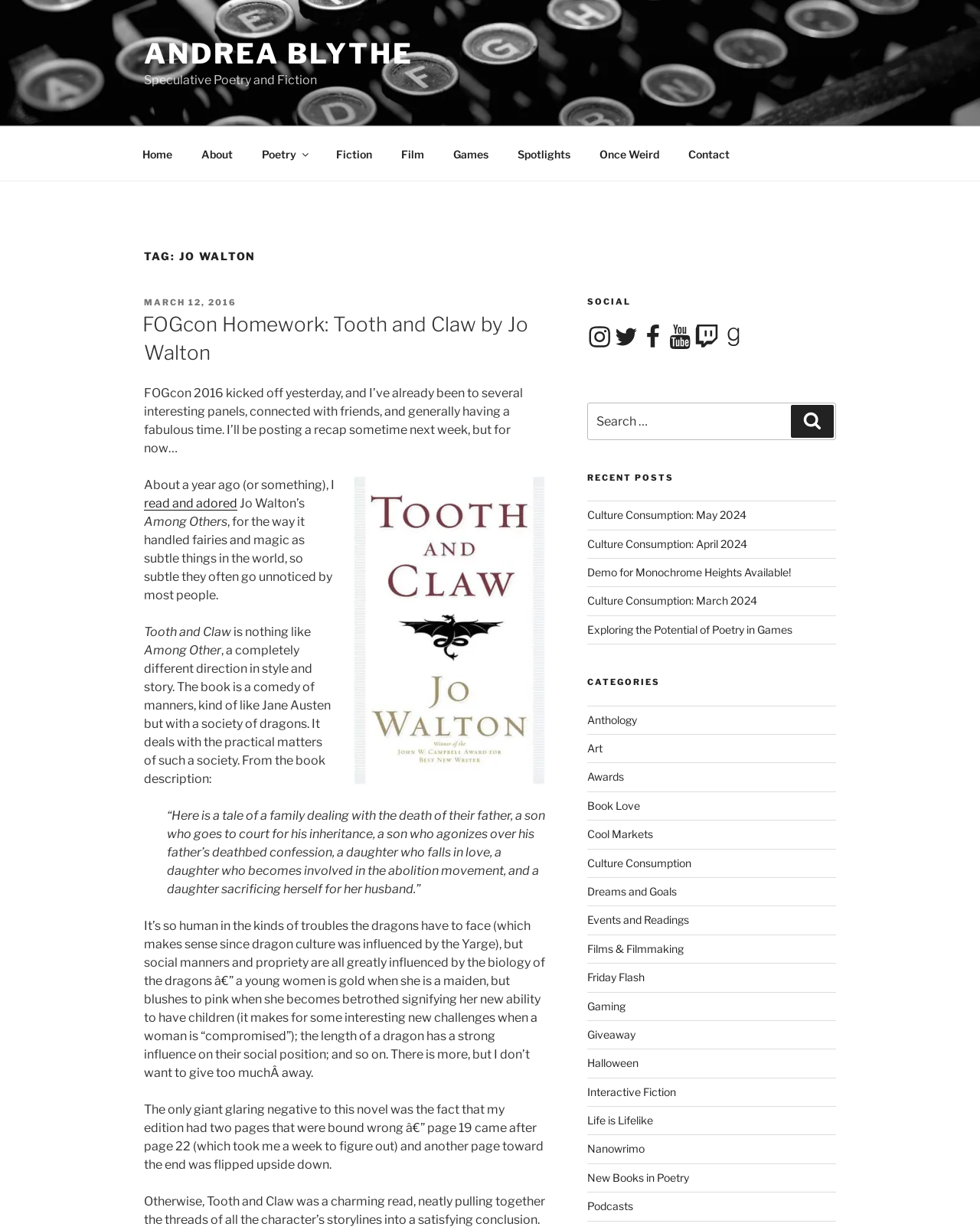Please mark the bounding box coordinates of the area that should be clicked to carry out the instruction: "Explore the 'Culture Consumption: May 2024' post".

[0.599, 0.413, 0.761, 0.424]